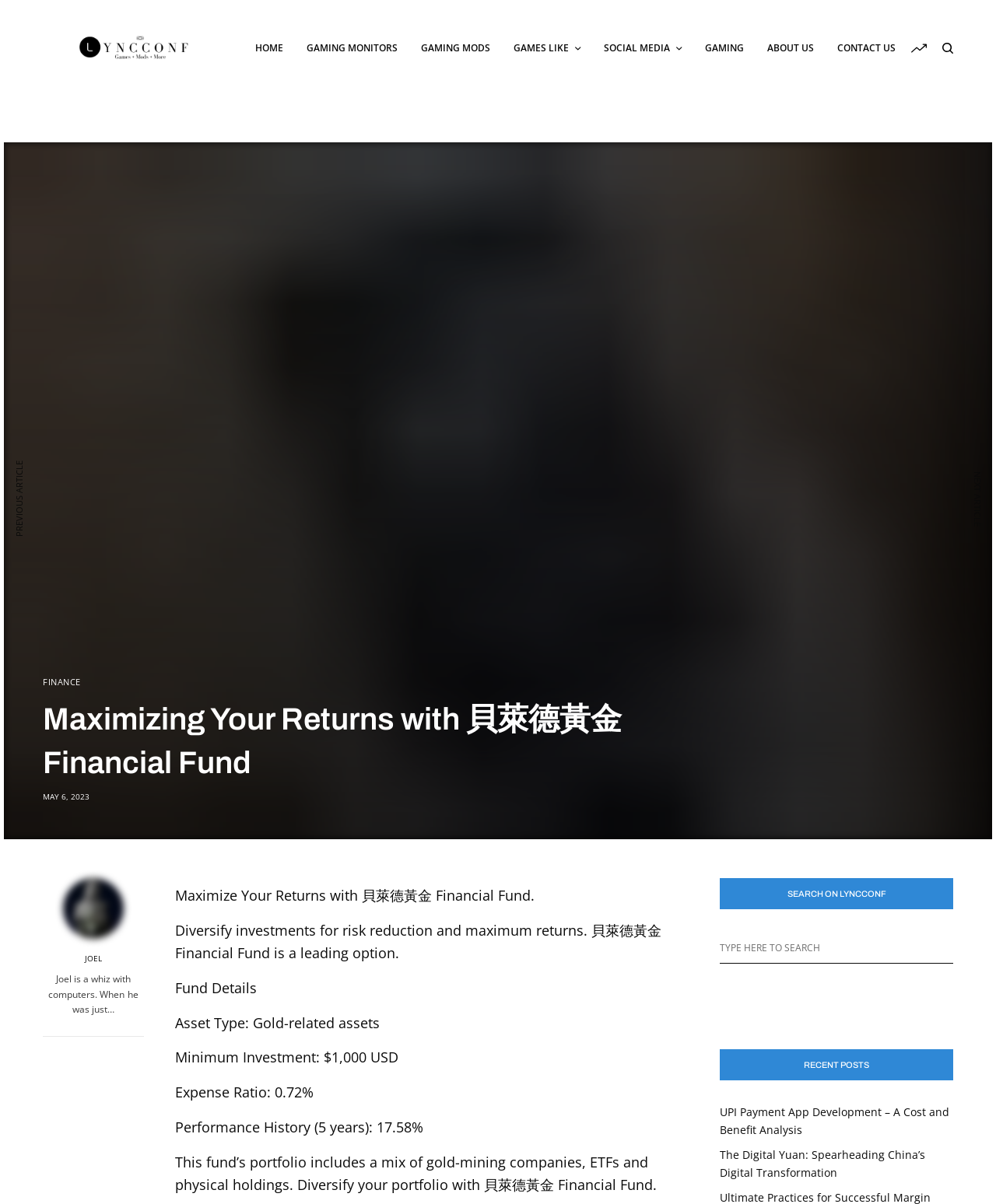Using the description "About Us", predict the bounding box of the relevant HTML element.

[0.77, 0.0, 0.817, 0.08]